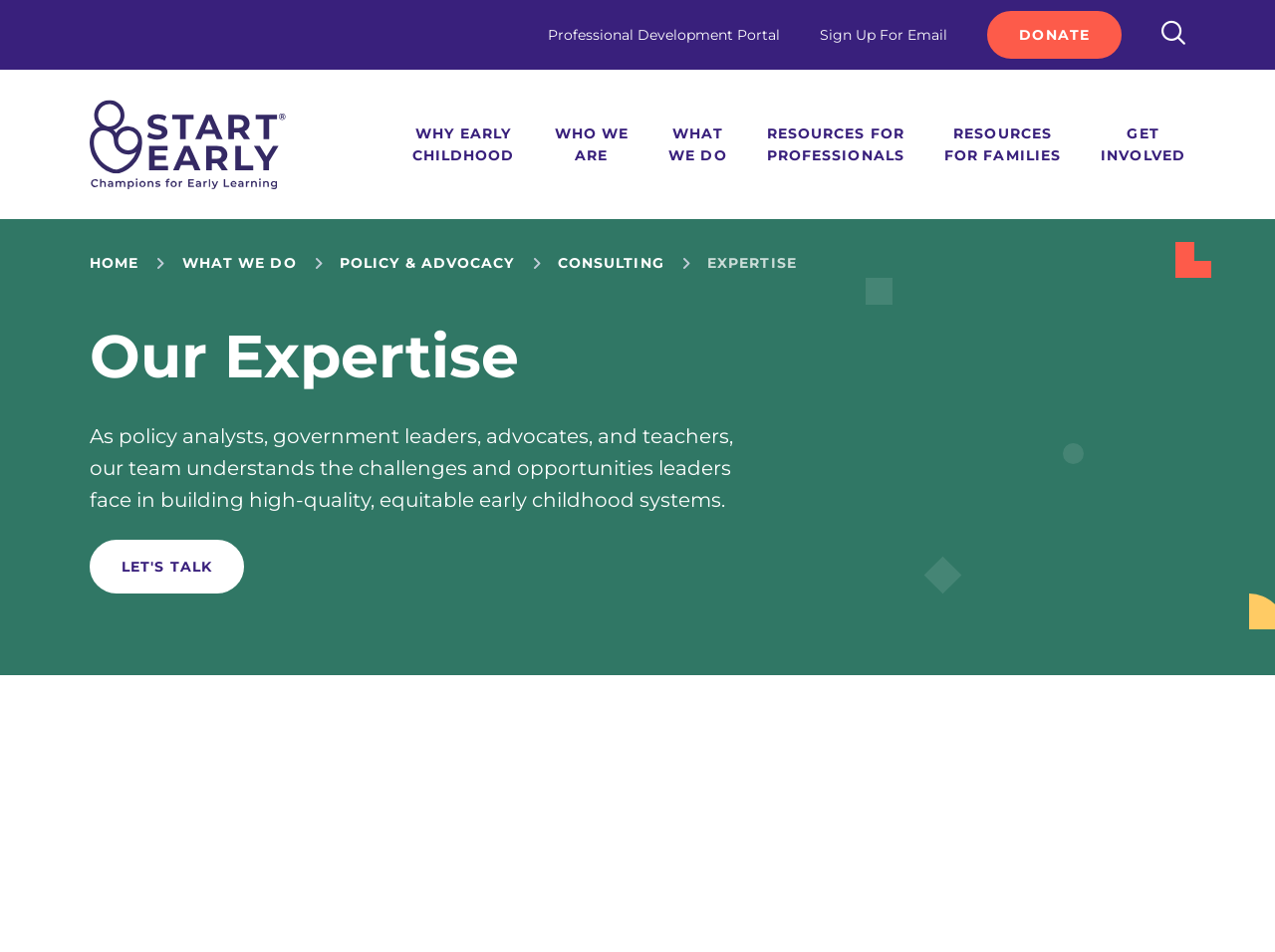Locate the bounding box coordinates of the element that needs to be clicked to carry out the instruction: "Click on the 'Professional Development Portal' link". The coordinates should be given as four float numbers ranging from 0 to 1, i.e., [left, top, right, bottom].

[0.43, 0.025, 0.612, 0.048]